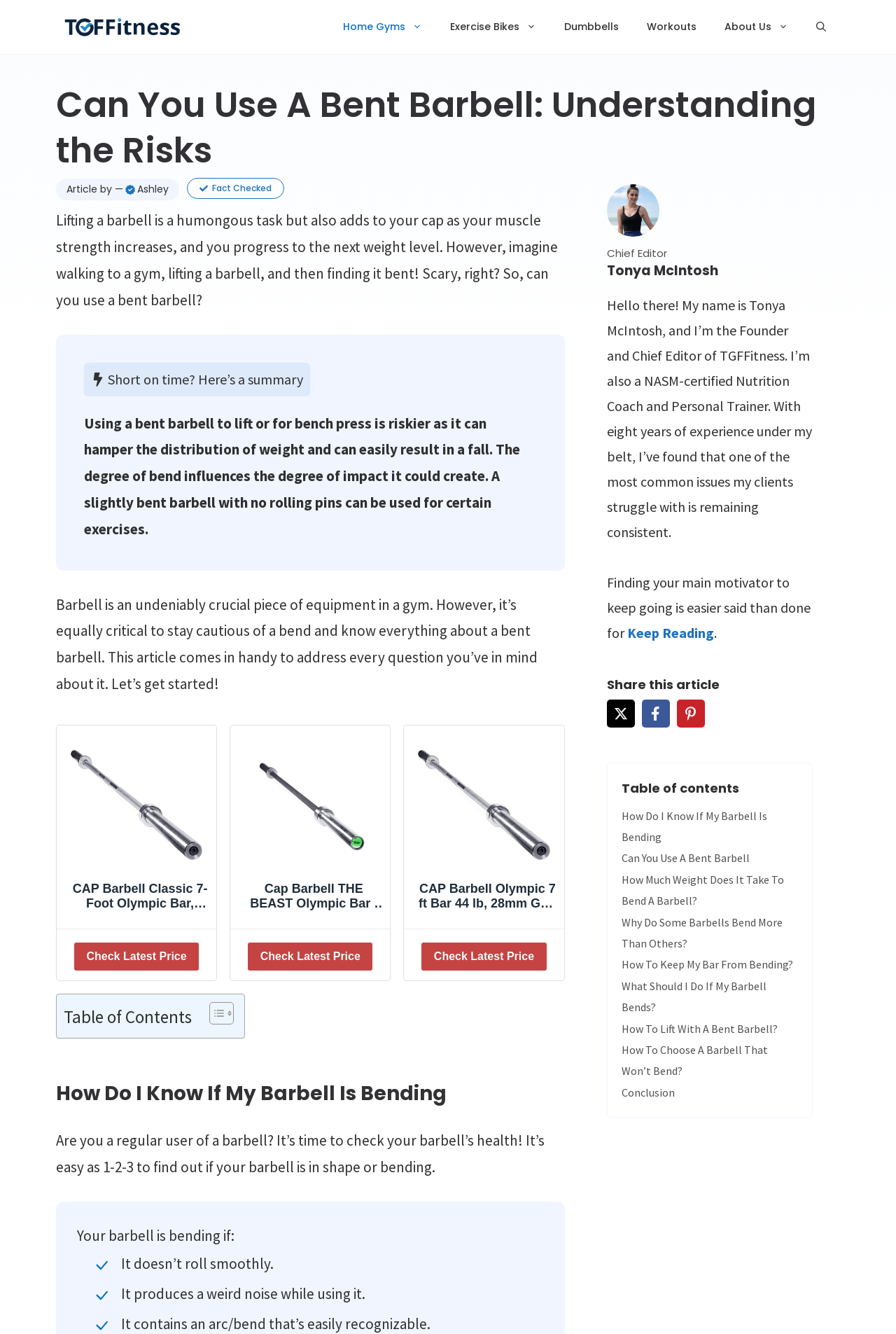Using the given element description, provide the bounding box coordinates (top-left x, top-left y, bottom-right x, bottom-right y) for the corresponding UI element in the screenshot: Privacy policy

None